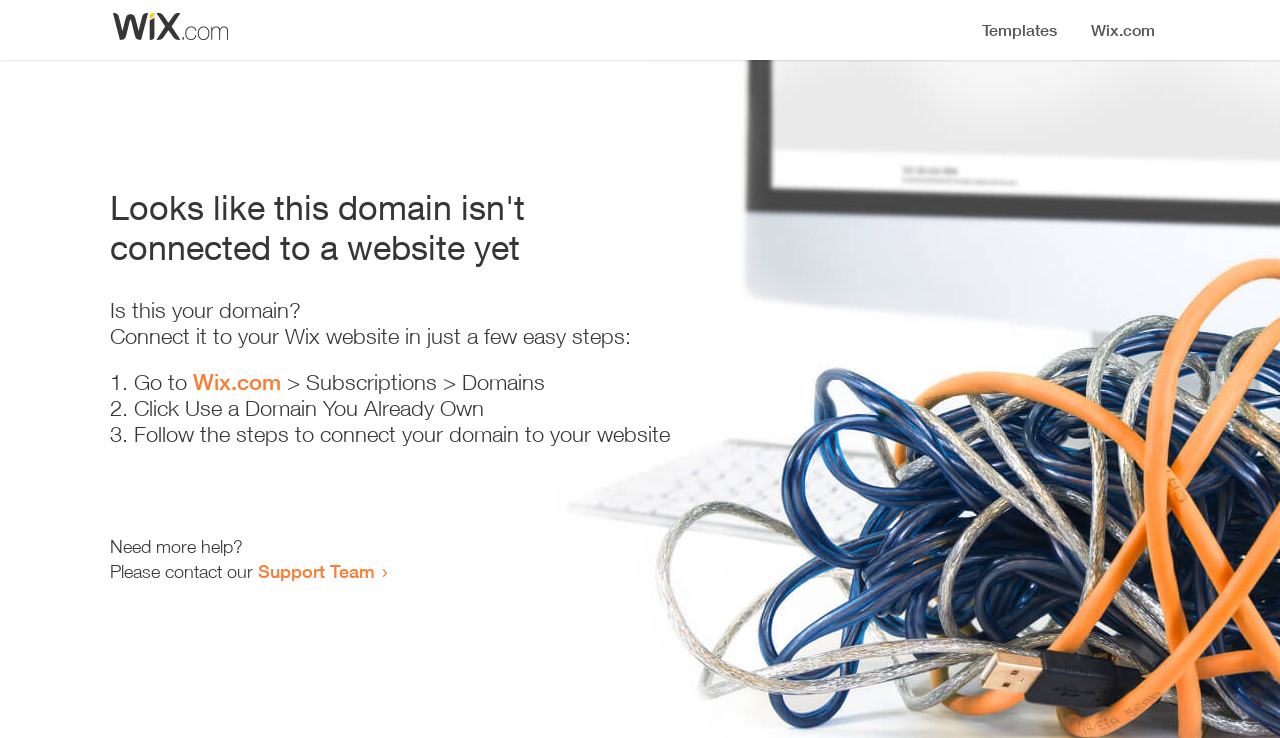What should I do if I need more help?
Please provide a detailed and comprehensive answer to the question.

The webpage provides a message 'Need more help?' and a link to 'Support Team', indicating that the user can contact the Support Team if they need more help.